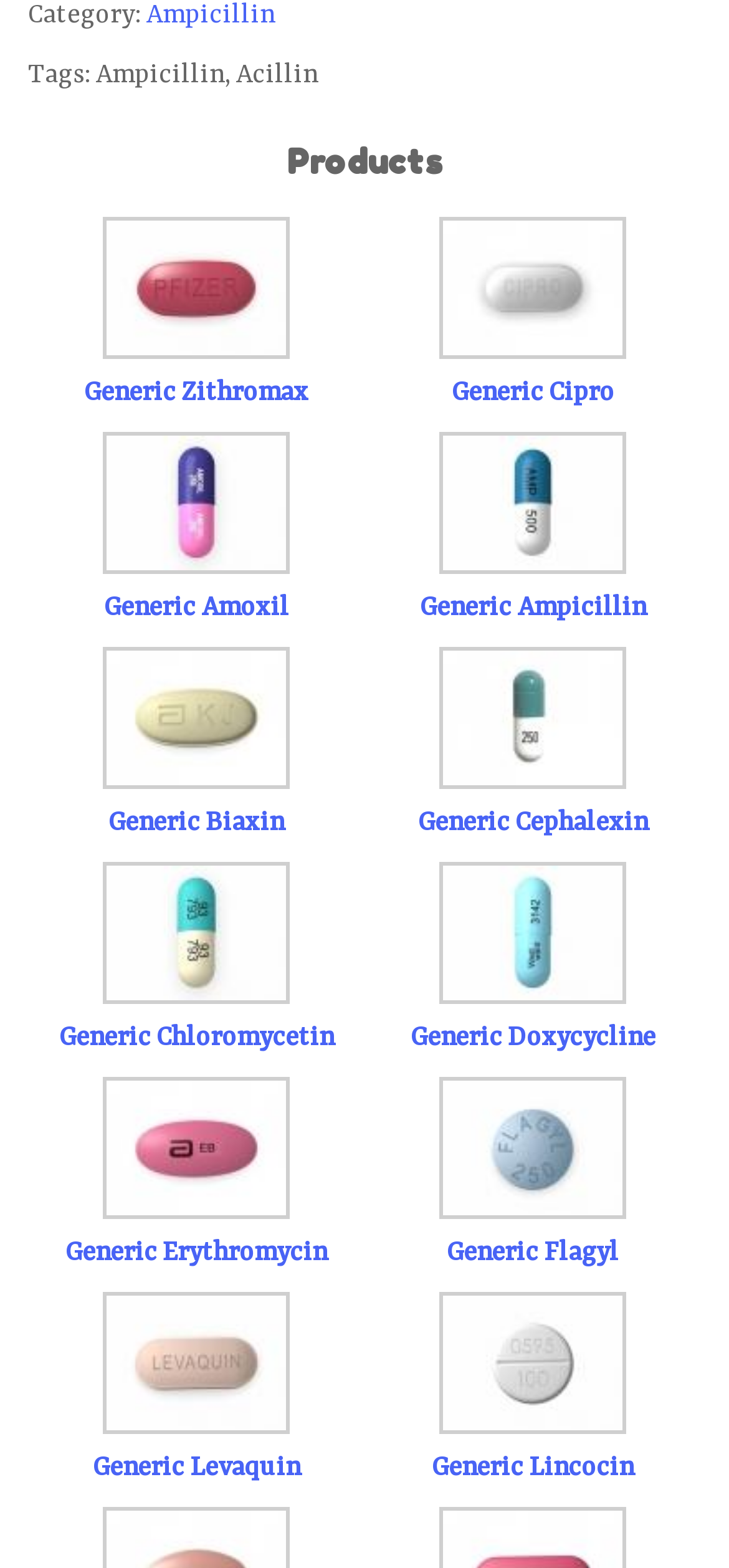Are all products listed generic?
Give a comprehensive and detailed explanation for the question.

I examined the links corresponding to each product, and all of them have the word 'Generic' in their labels. This suggests that all products listed on this webpage are generic.